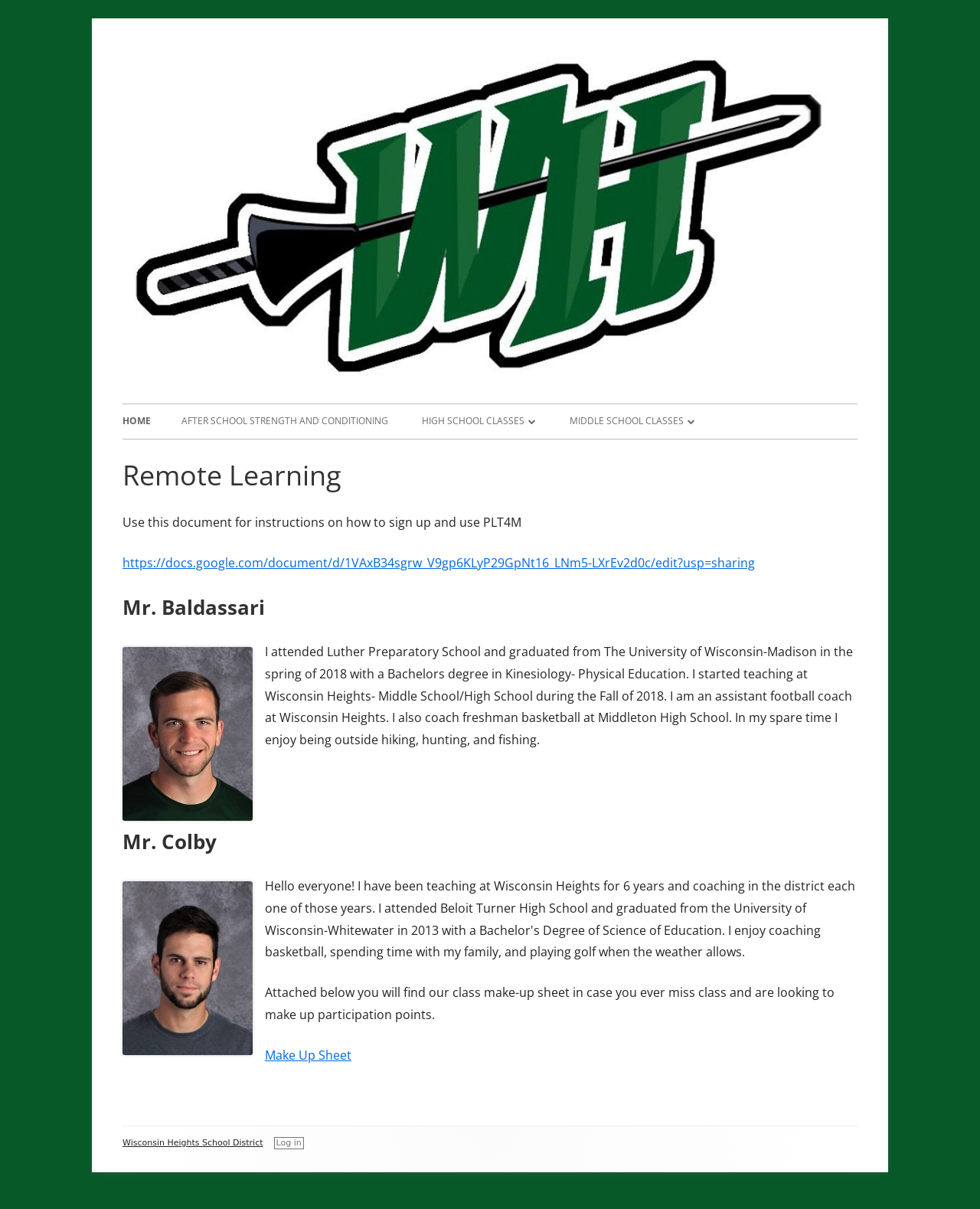What is the name of the school district?
Answer the question with a thorough and detailed explanation.

I found the answer by looking at the footer content section, where it says 'Footer Content' and then lists 'Wisconsin Heights School District' as a link.